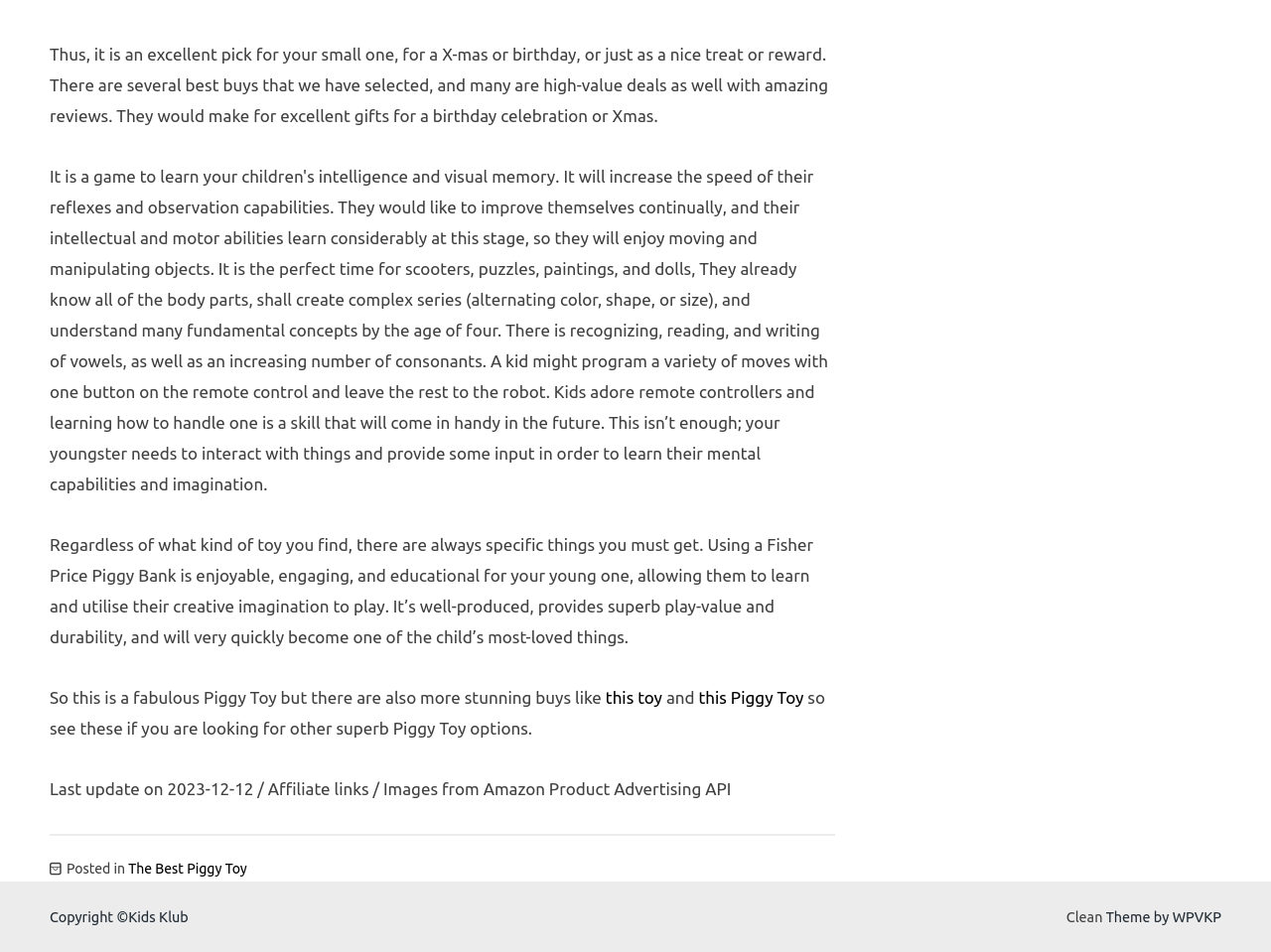Who owns the copyright of the website?
Kindly answer the question with as much detail as you can.

The copyright information is provided at the bottom of the webpage, stating 'Copyright ©Kids Klub'. This indicates that the website is owned by Kids Klub.